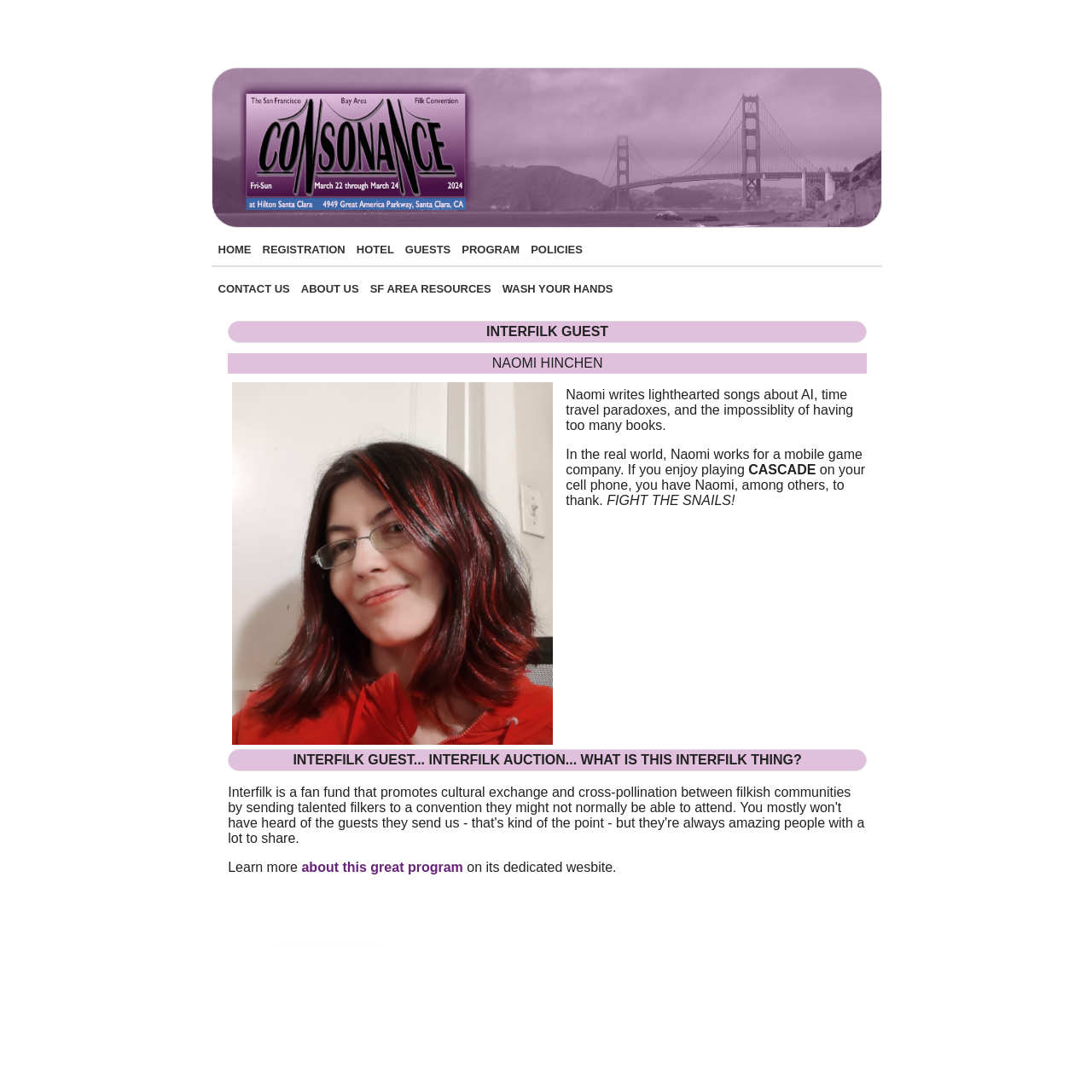Please find the bounding box for the following UI element description. Provide the coordinates in (top-left x, top-left y, bottom-right x, bottom-right y) format, with values between 0 and 1: about this great program

[0.276, 0.787, 0.424, 0.8]